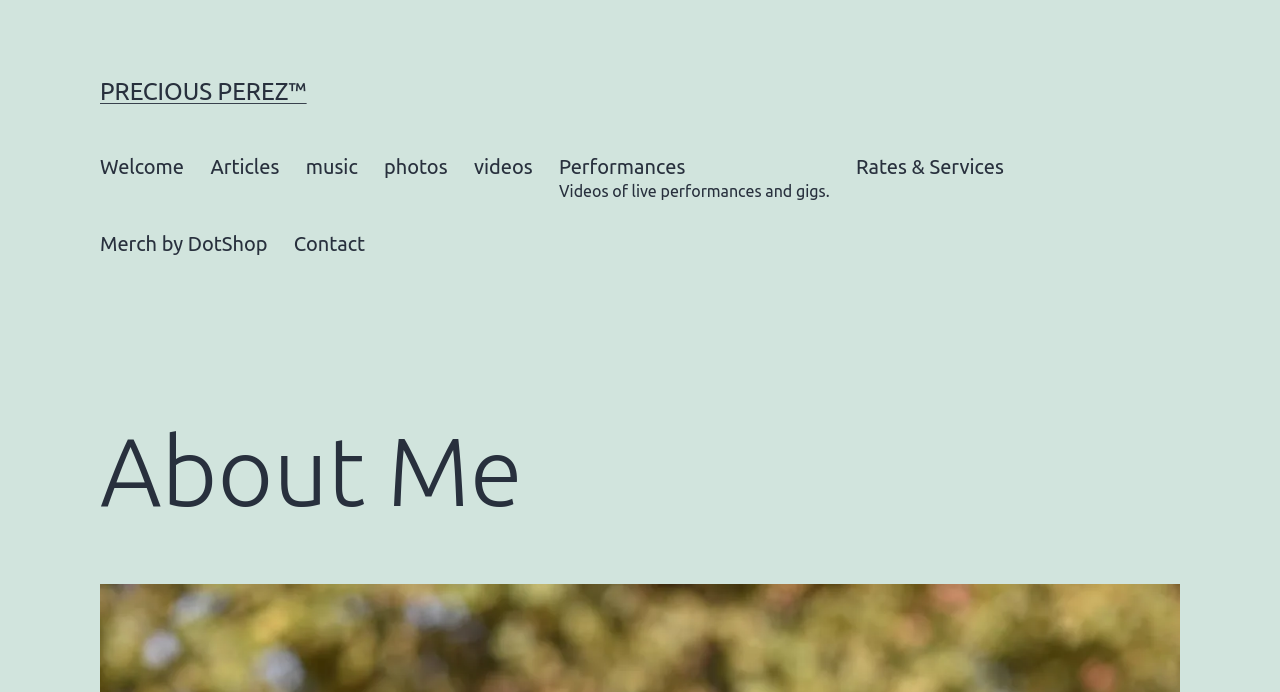Please specify the bounding box coordinates of the region to click in order to perform the following instruction: "go to the music page".

[0.229, 0.205, 0.29, 0.316]